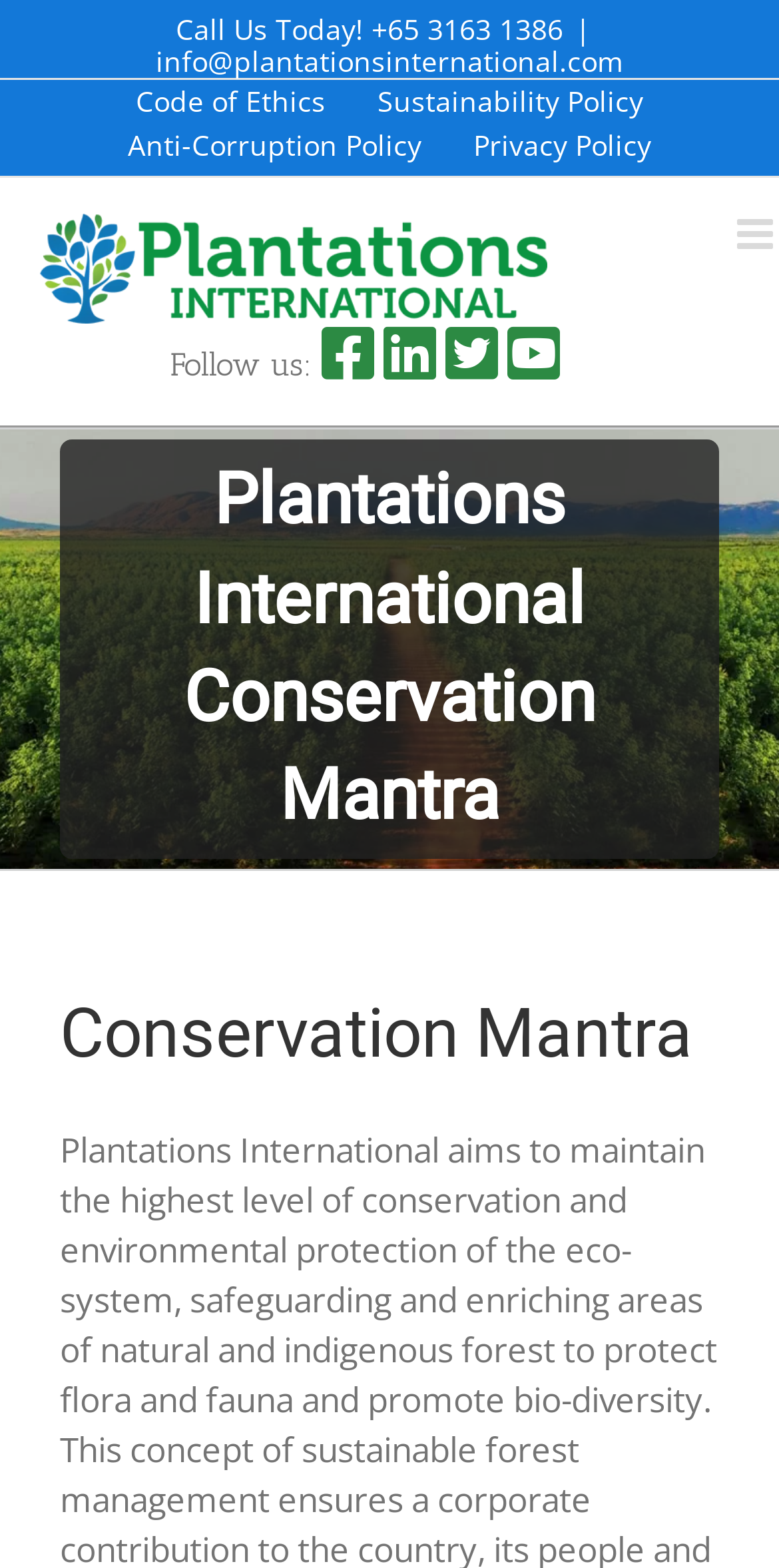Identify the bounding box for the UI element that is described as follows: "Anti-Corruption Policy".

[0.131, 0.08, 0.574, 0.105]